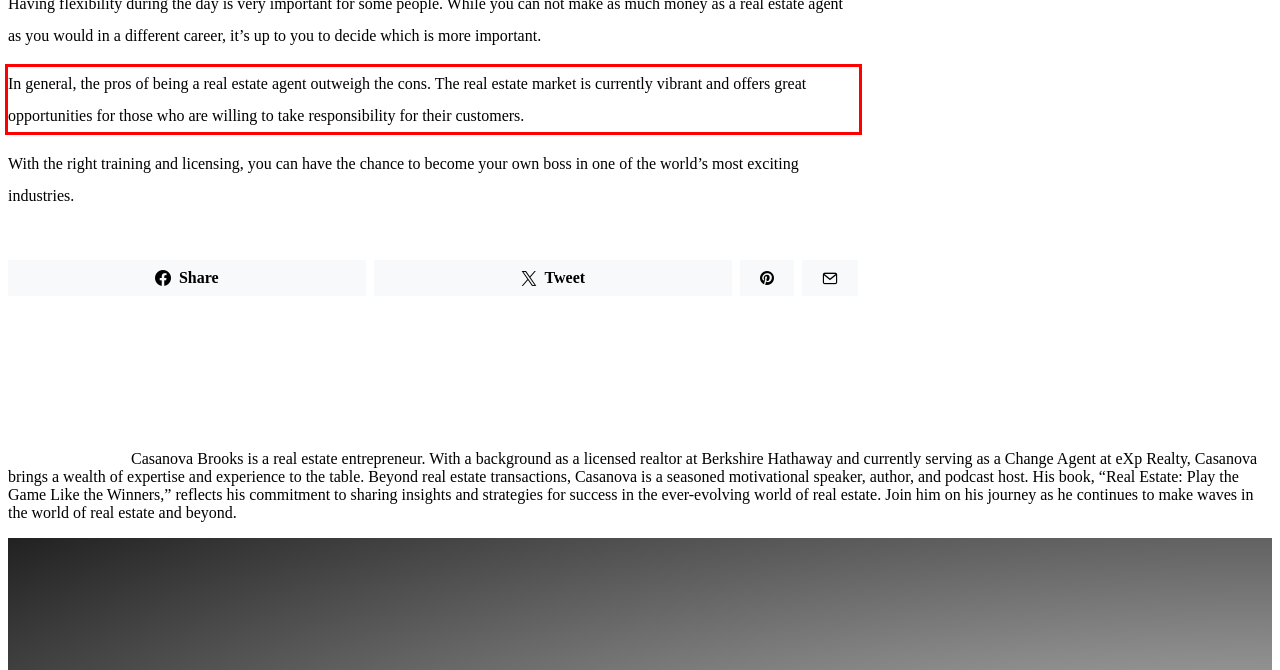In the given screenshot, locate the red bounding box and extract the text content from within it.

In general, the pros of being a real estate agent outweigh the cons. The real estate market is currently vibrant and offers great opportunities for those who are willing to take responsibility for their customers.